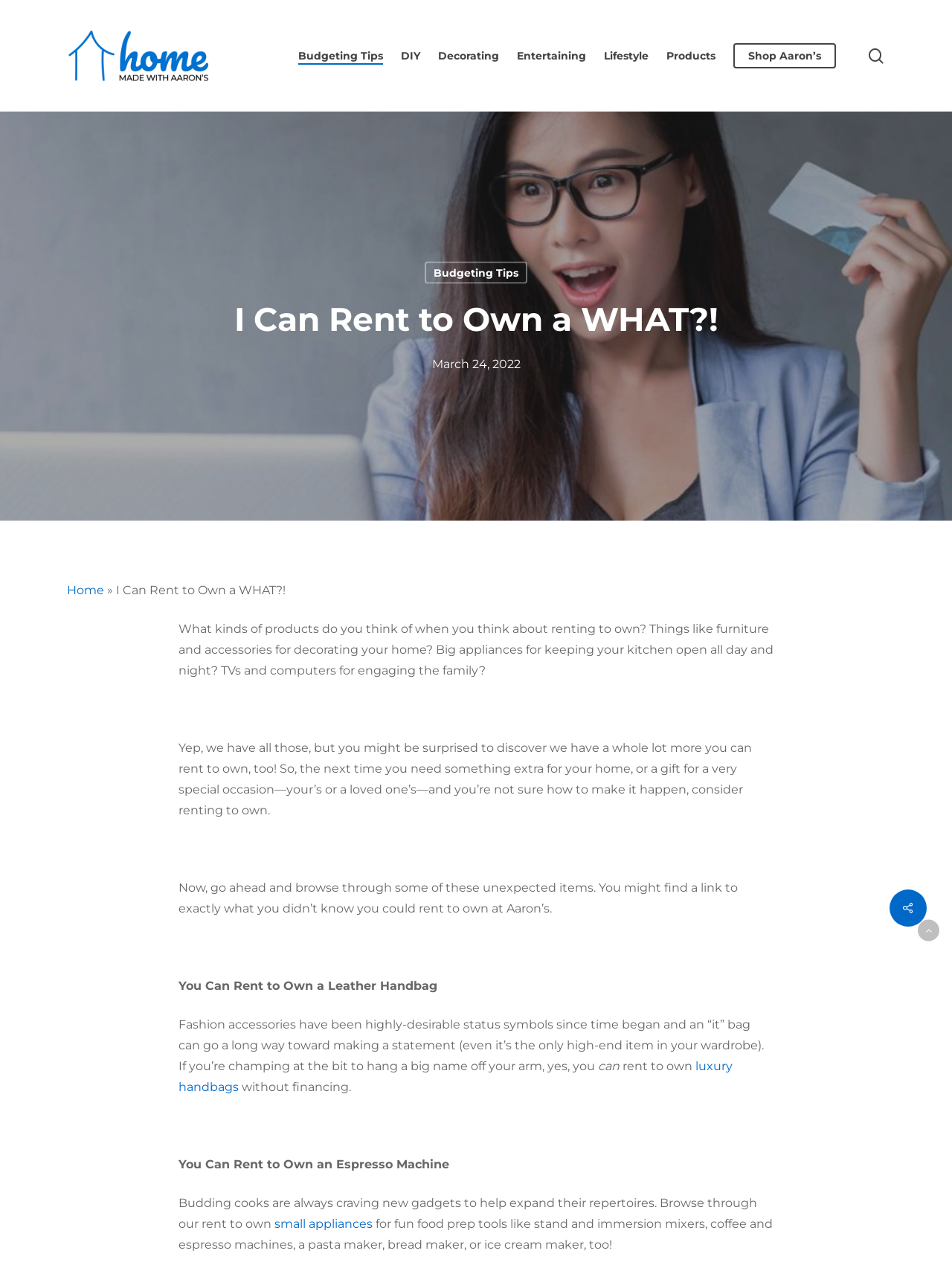Specify the bounding box coordinates of the region I need to click to perform the following instruction: "Browse Budgeting Tips". The coordinates must be four float numbers in the range of 0 to 1, i.e., [left, top, right, bottom].

[0.313, 0.038, 0.402, 0.05]